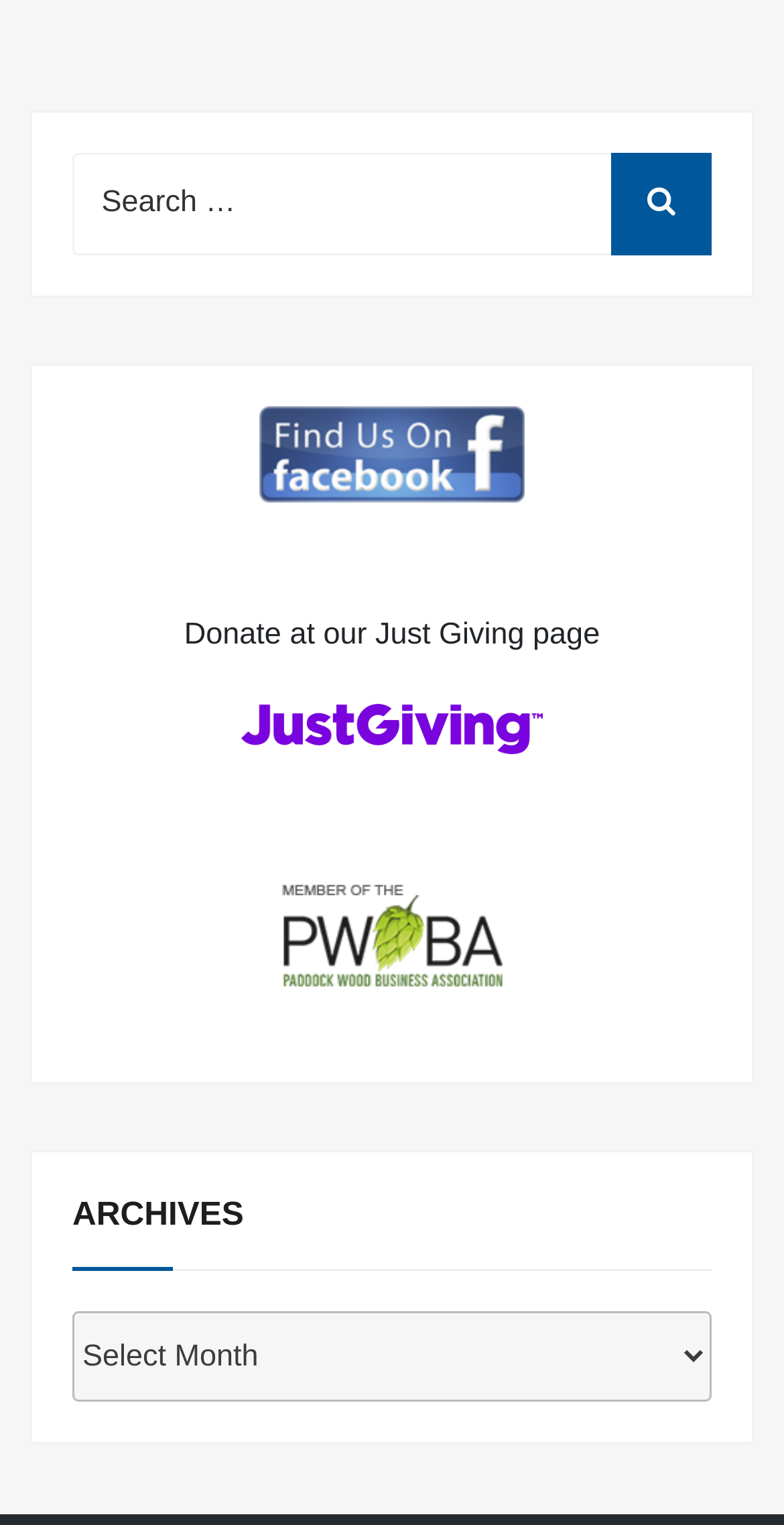What is the purpose of the image next to the 'DONATE' button?
Your answer should be a single word or phrase derived from the screenshot.

To draw attention